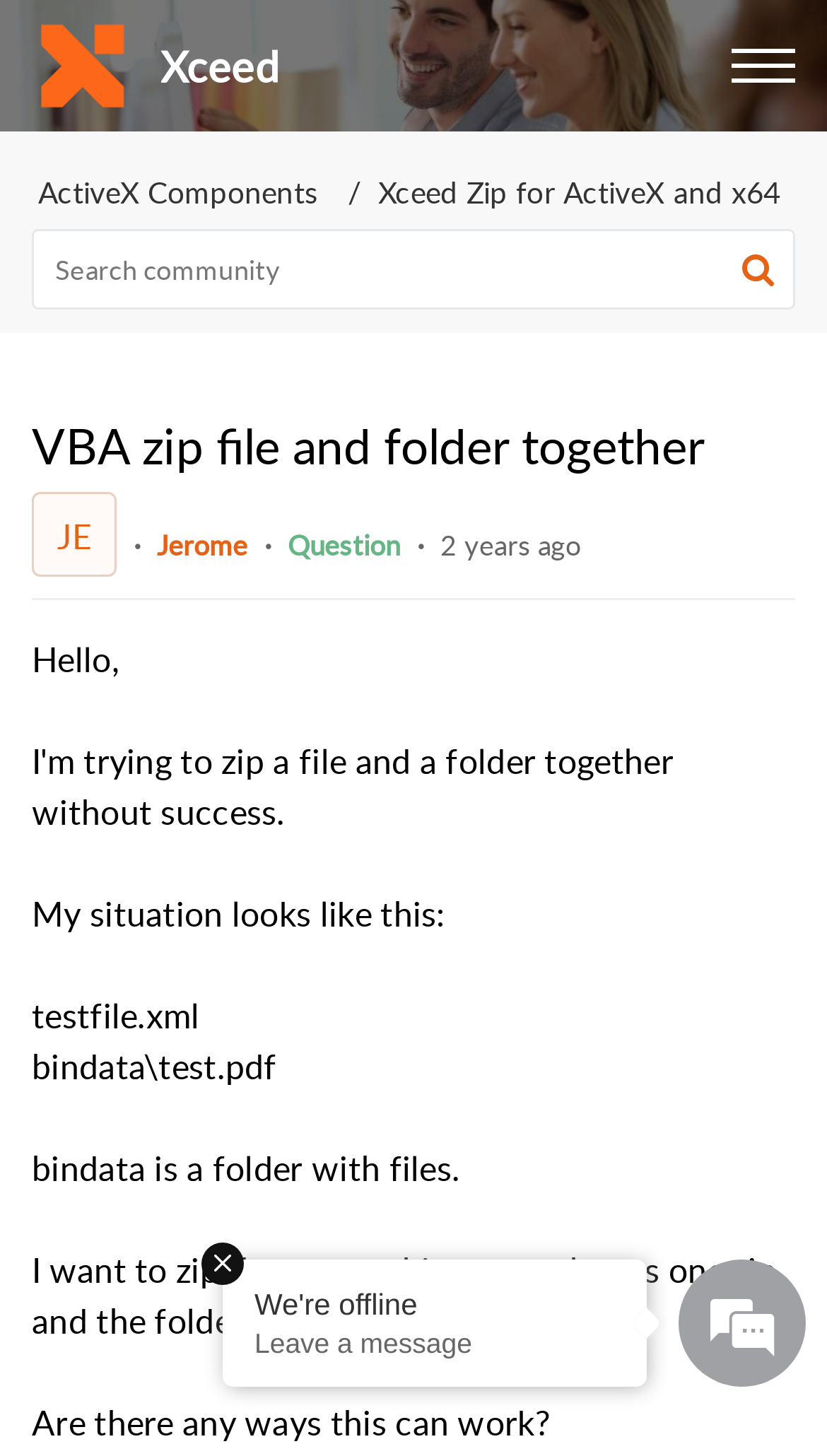Can you find the bounding box coordinates for the element to click on to achieve the instruction: "Click the 'JE' link"?

[0.038, 0.351, 0.141, 0.378]